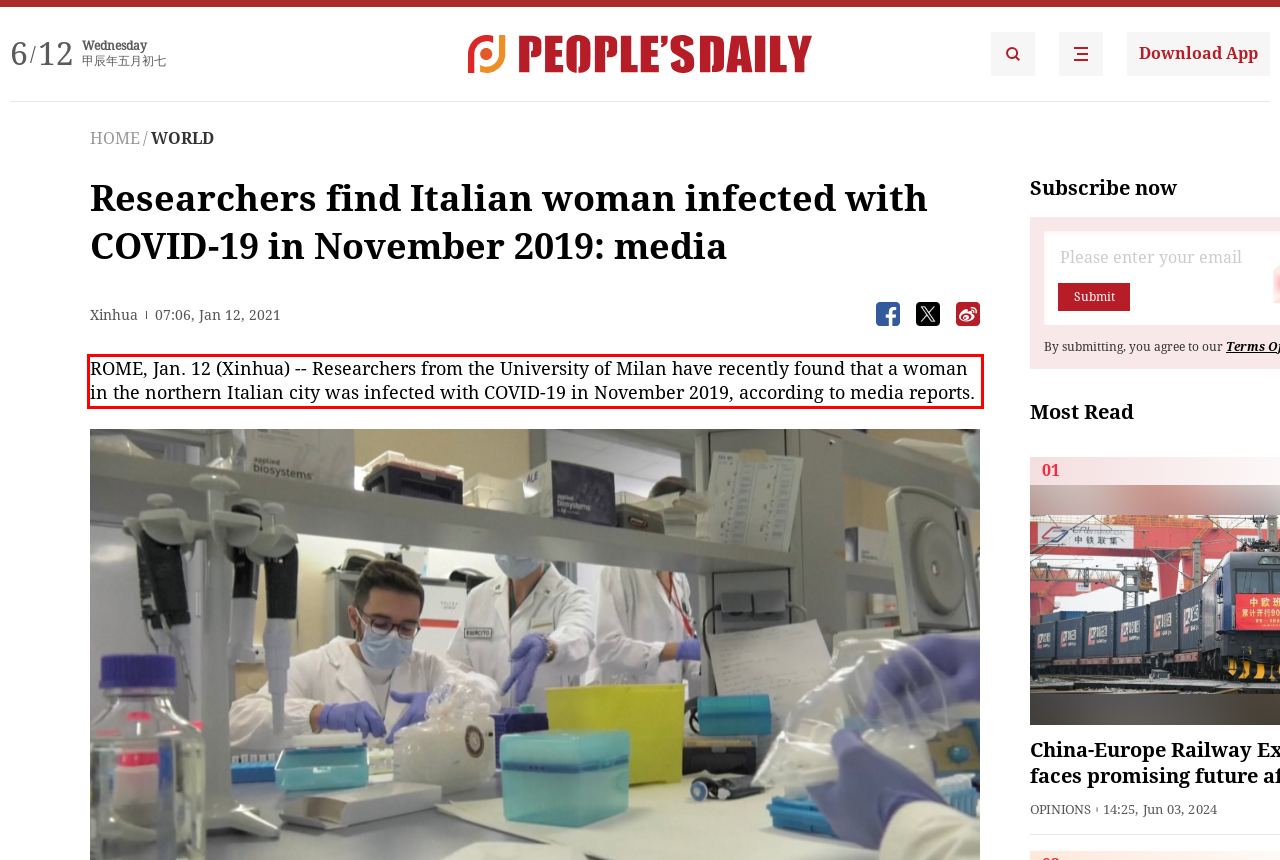In the given screenshot, locate the red bounding box and extract the text content from within it.

ROME, Jan. 12 (Xinhua) -- Researchers from the University of Milan have recently found that a woman in the northern Italian city was infected with COVID-19 in November 2019, according to media reports.